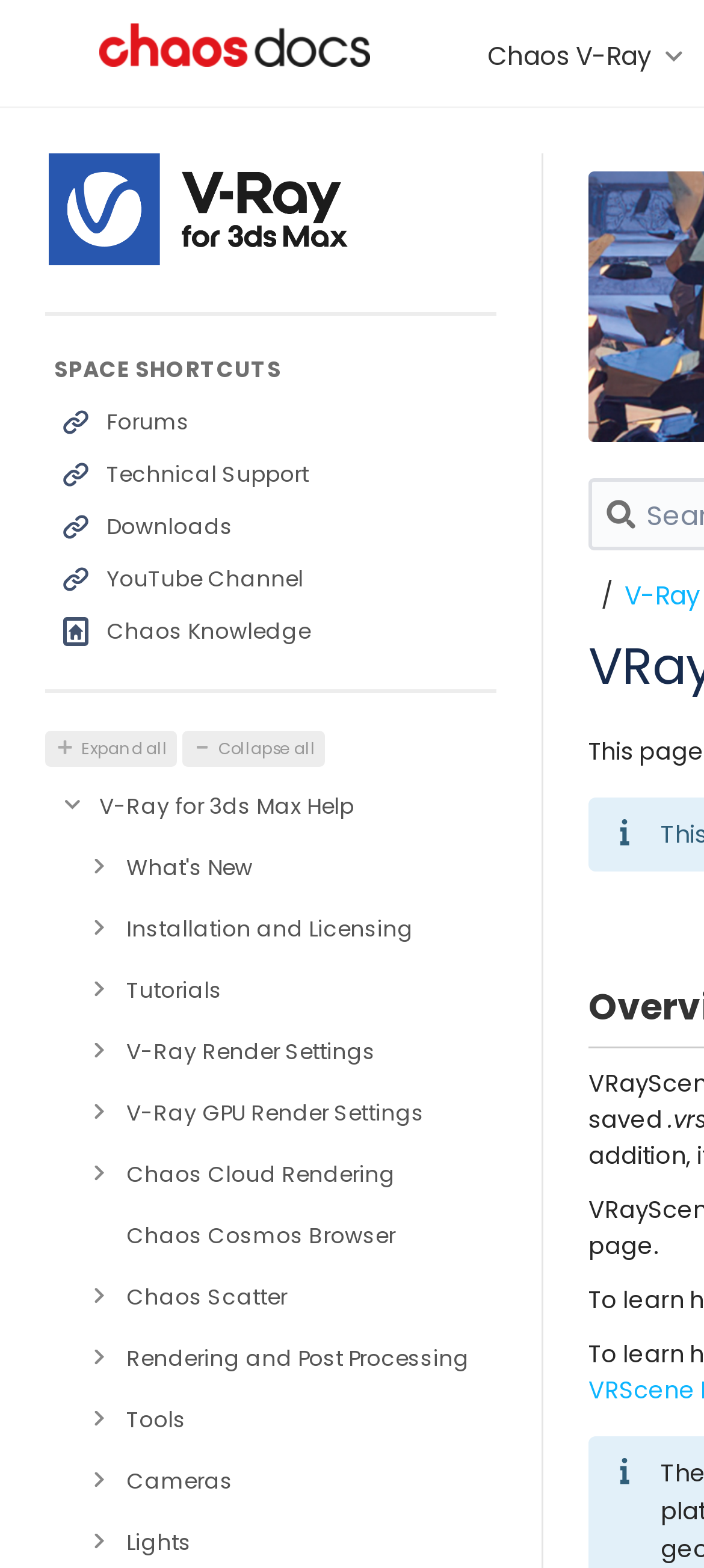Answer the question with a single word or phrase: 
What is the last link under 'SPACE SHORTCUTS'?

Cameras